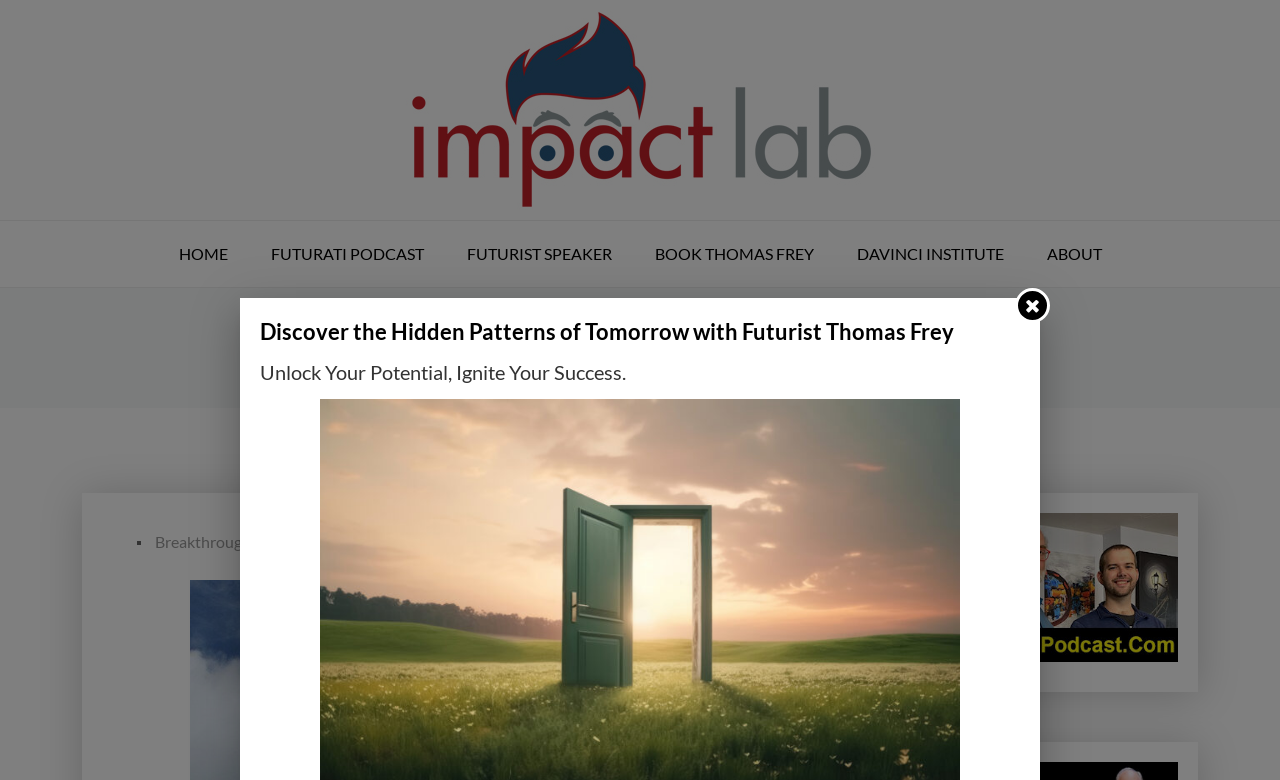Identify the bounding box coordinates for the UI element described as: "About".

[0.802, 0.283, 0.876, 0.368]